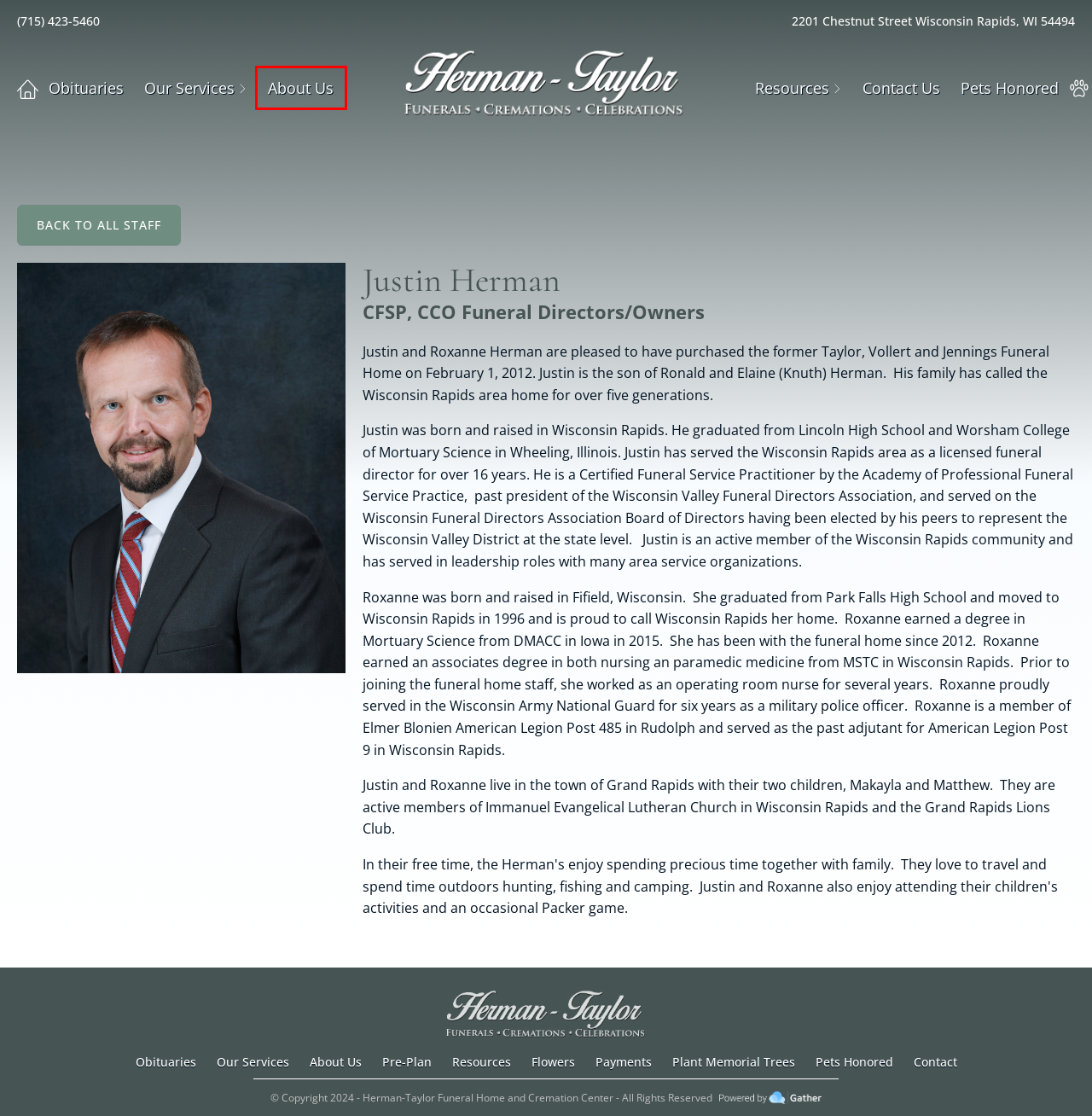You have a screenshot of a webpage with an element surrounded by a red bounding box. Choose the webpage description that best describes the new page after clicking the element inside the red bounding box. Here are the candidates:
A. Pets Honored - Herman-Taylor Funeral Home
B. Plant Memorial Trees - Herman-Taylor Funeral Home
C. Plan Ahead - Herman-Taylor Funeral Home
D. Obituaries
E. Make a Payment - Herman-Taylor Funeral Home
F. Resources - Herman-Taylor Funeral Home
G. Contact Us - Herman-Taylor Funeral Home
H. About Us - Herman-Taylor Funeral Home

H